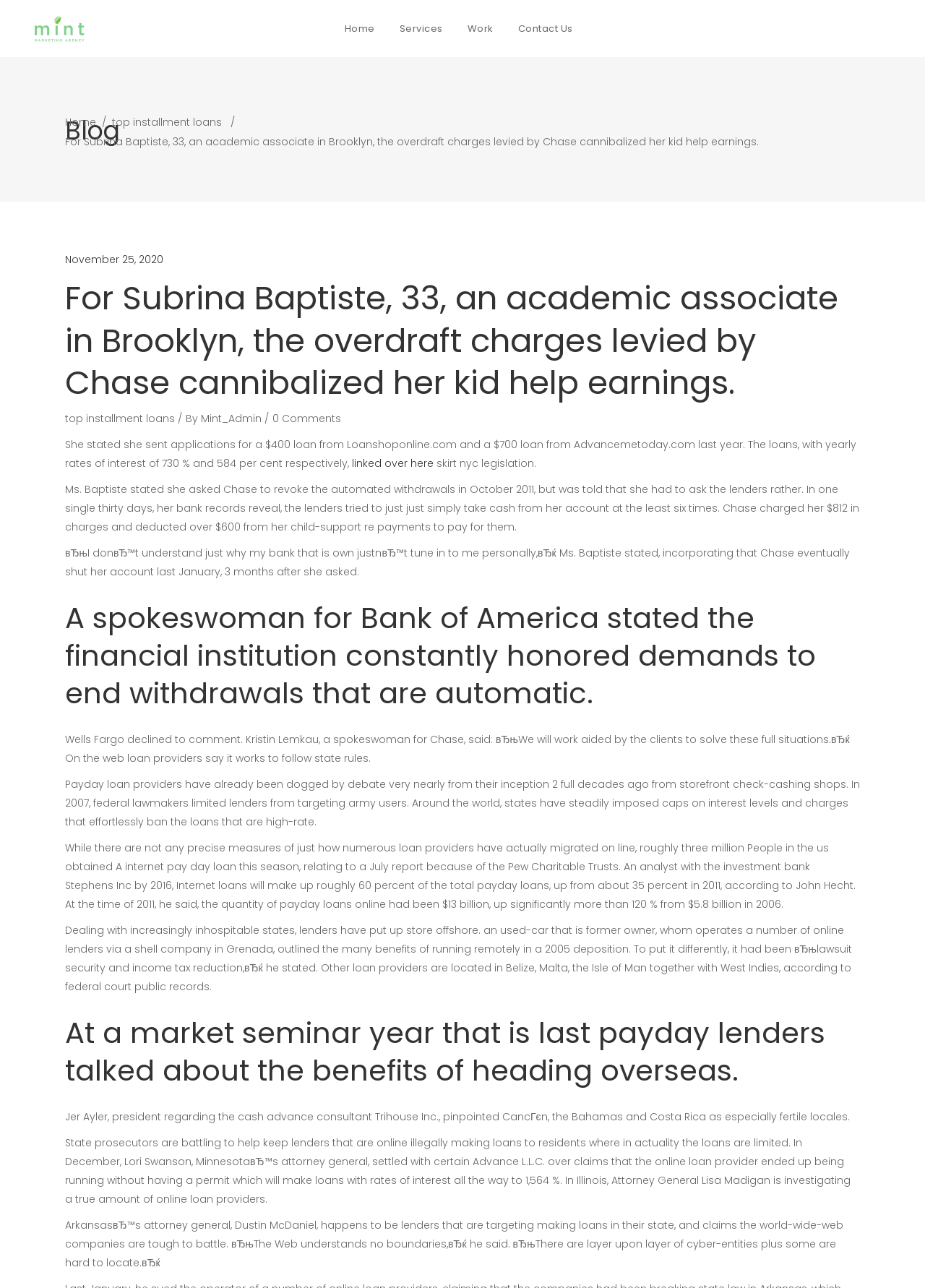Provide a brief response to the question below using a single word or phrase: 
How many times did the lenders try to take cash from Ms. Baptiste's account in one month?

at least six times